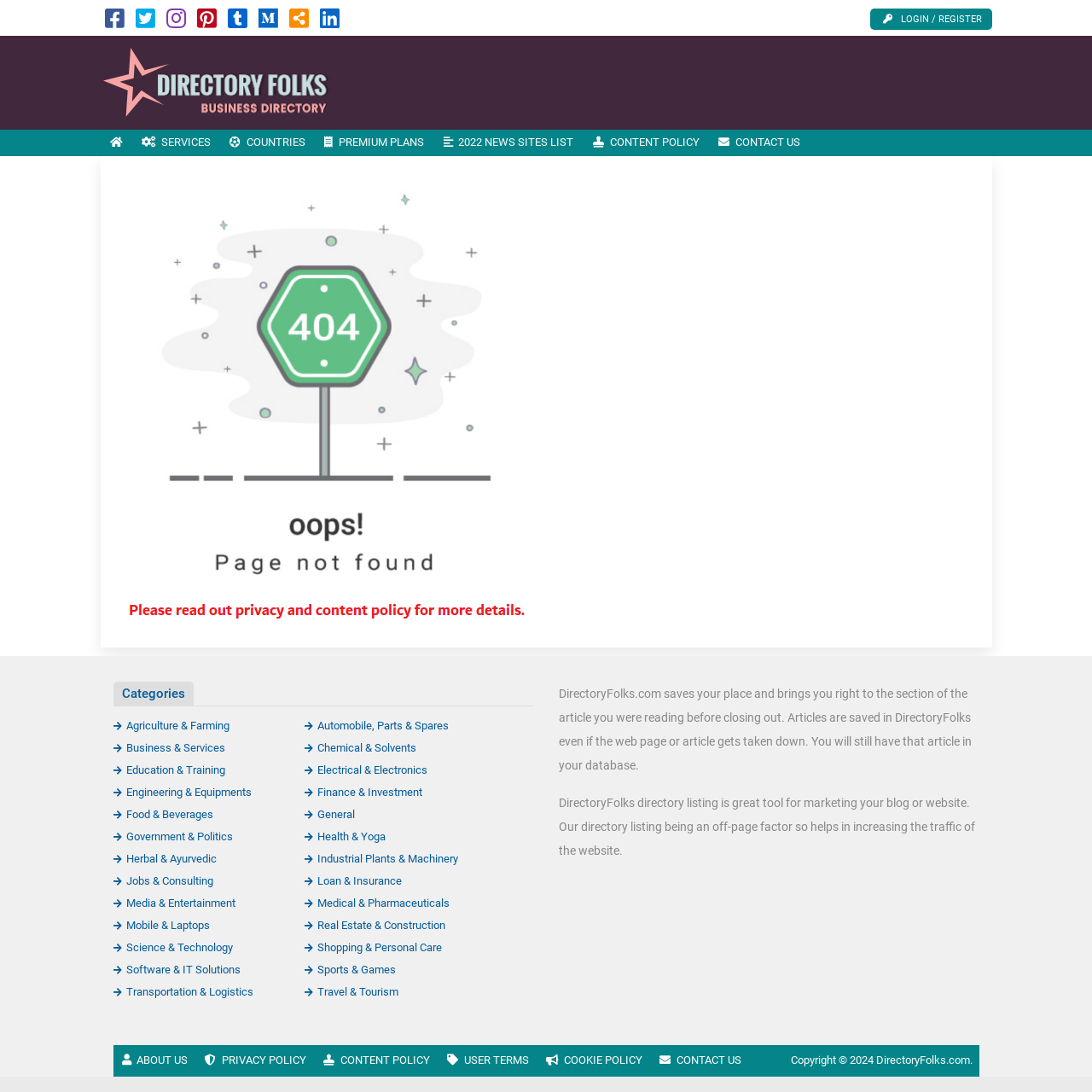Respond with a single word or phrase:
How many categories are listed on the webpage?

21